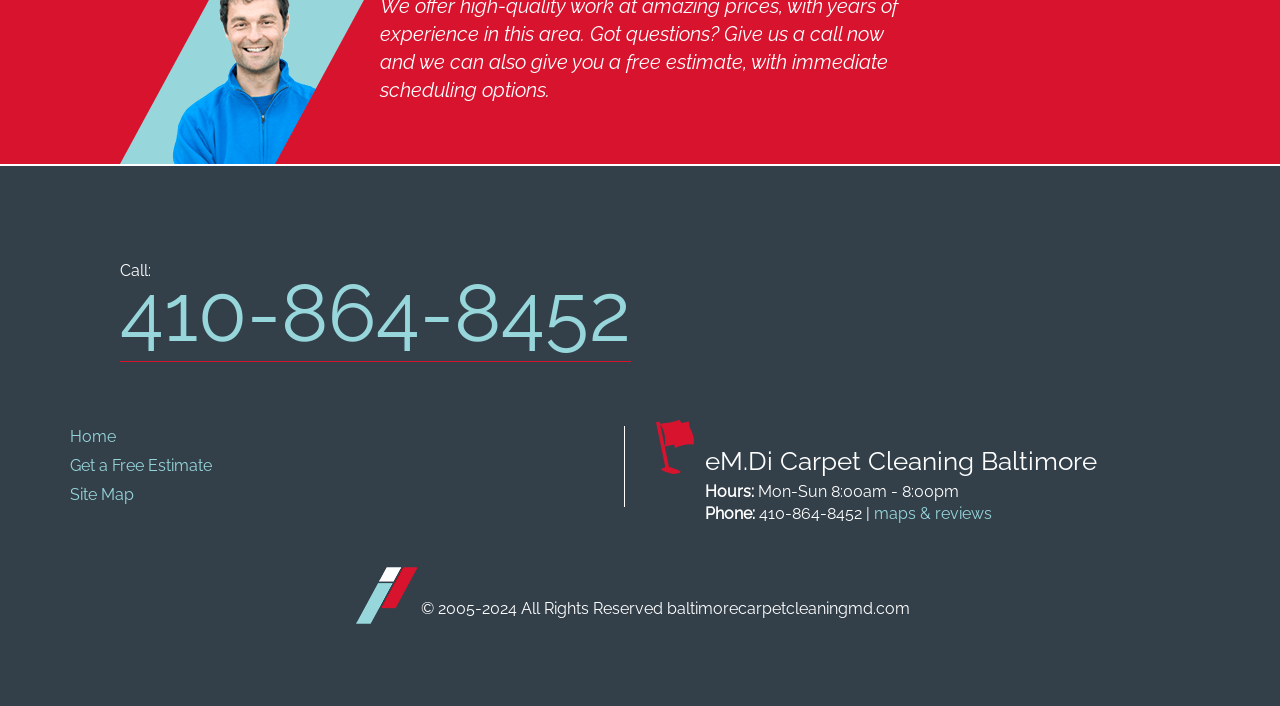Using the information in the image, give a comprehensive answer to the question: 
What is the website's URL?

The website's URL can be found at the bottom of the webpage, which is 'baltimorecarpetcleaningmd.com'.